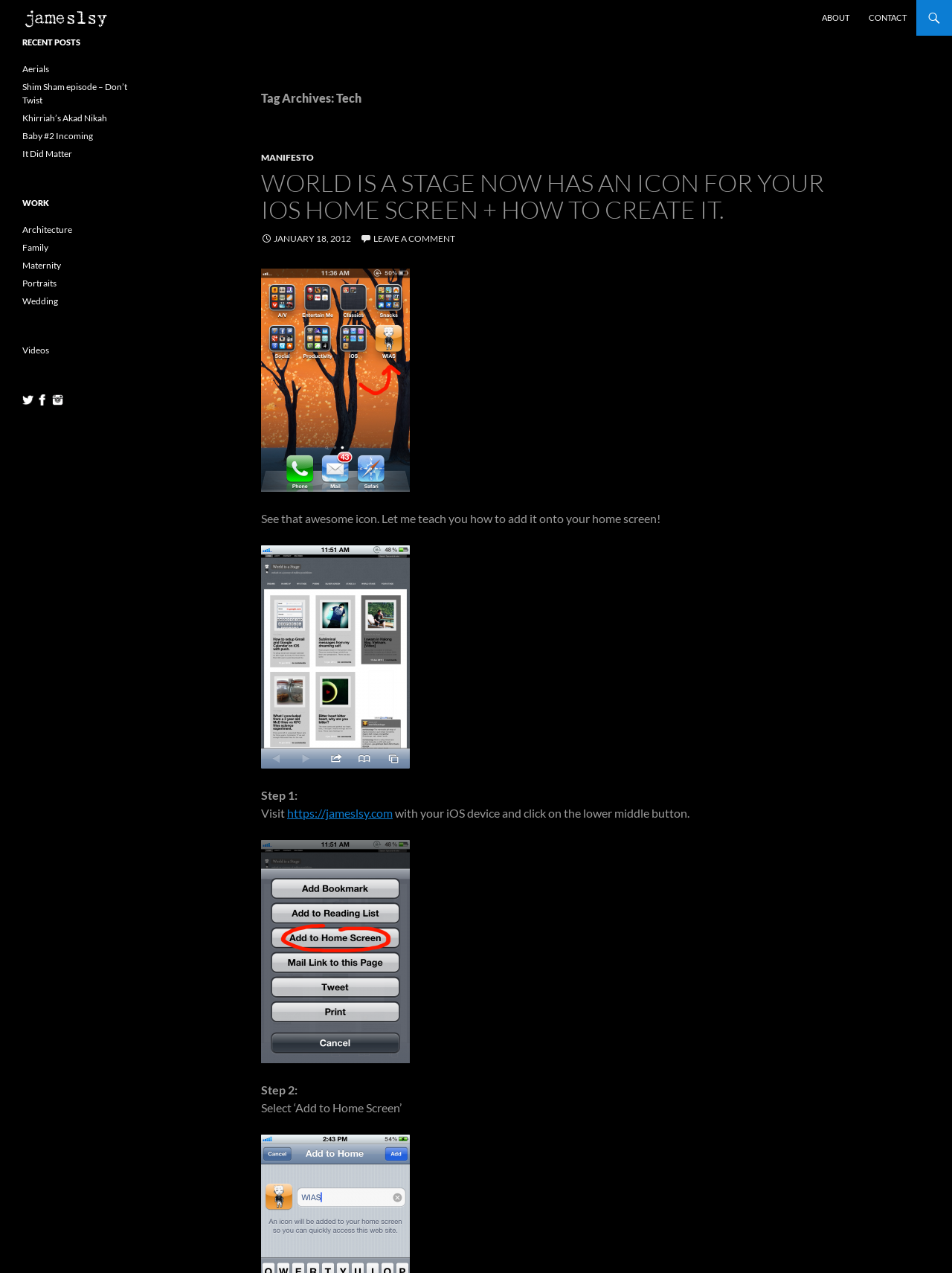Respond with a single word or phrase to the following question: What is the category of the 'Aerials' link?

Recent Posts